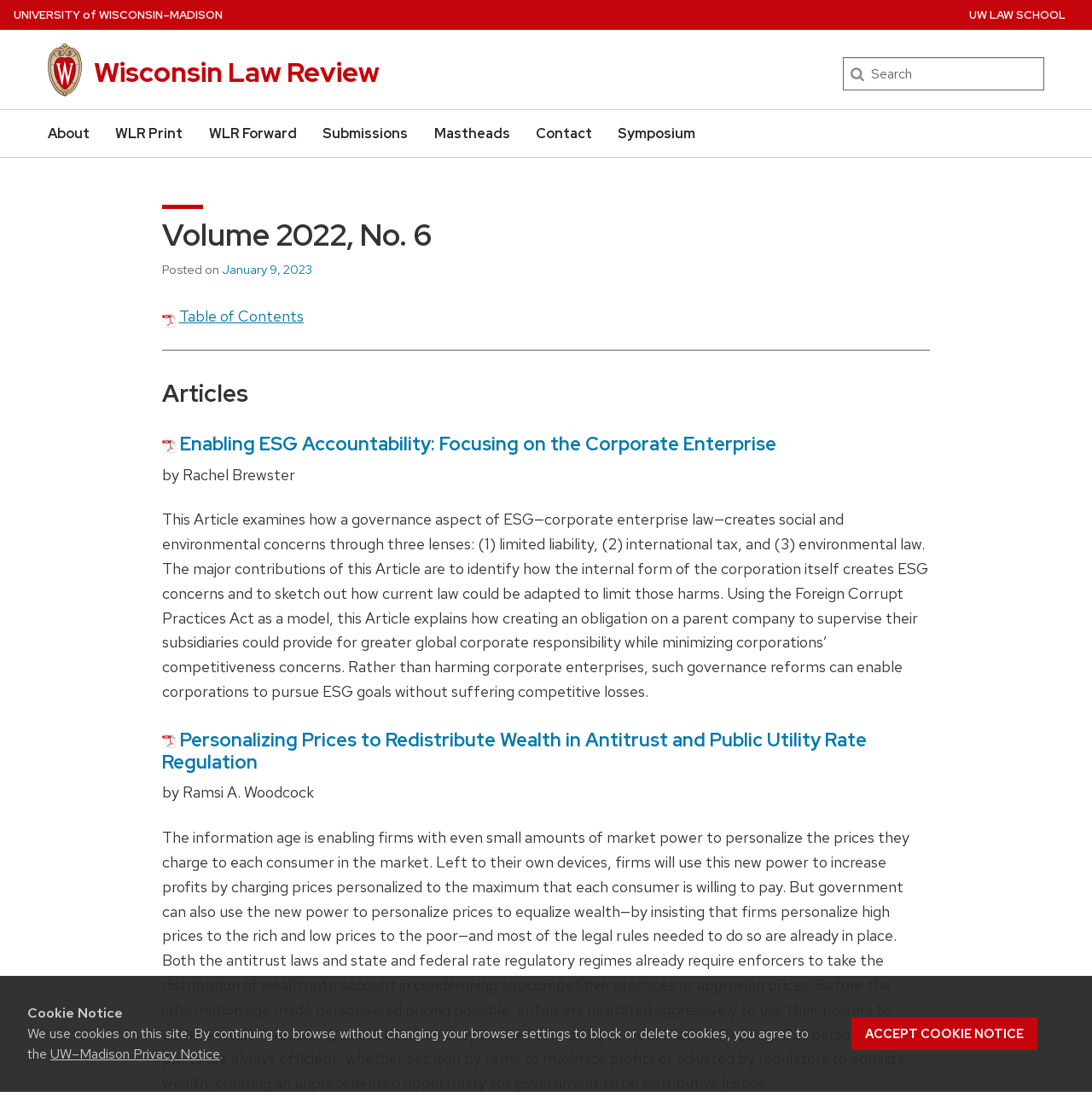Locate the bounding box coordinates of the element that should be clicked to execute the following instruction: "Search for something".

[0.772, 0.052, 0.956, 0.082]